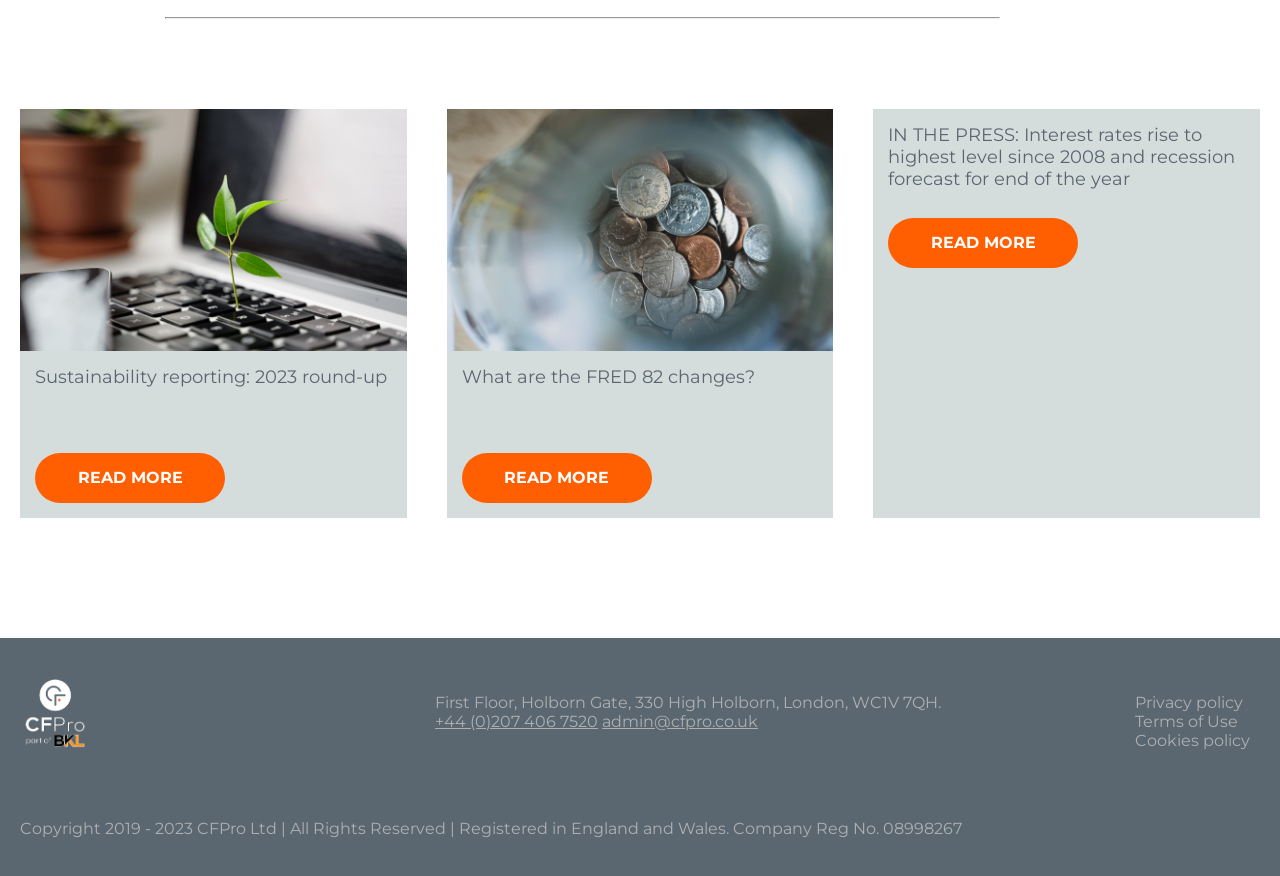Find the bounding box coordinates for the area you need to click to carry out the instruction: "Visit CFPro's homepage". The coordinates should be four float numbers between 0 and 1, indicated as [left, top, right, bottom].

[0.016, 0.774, 0.133, 0.856]